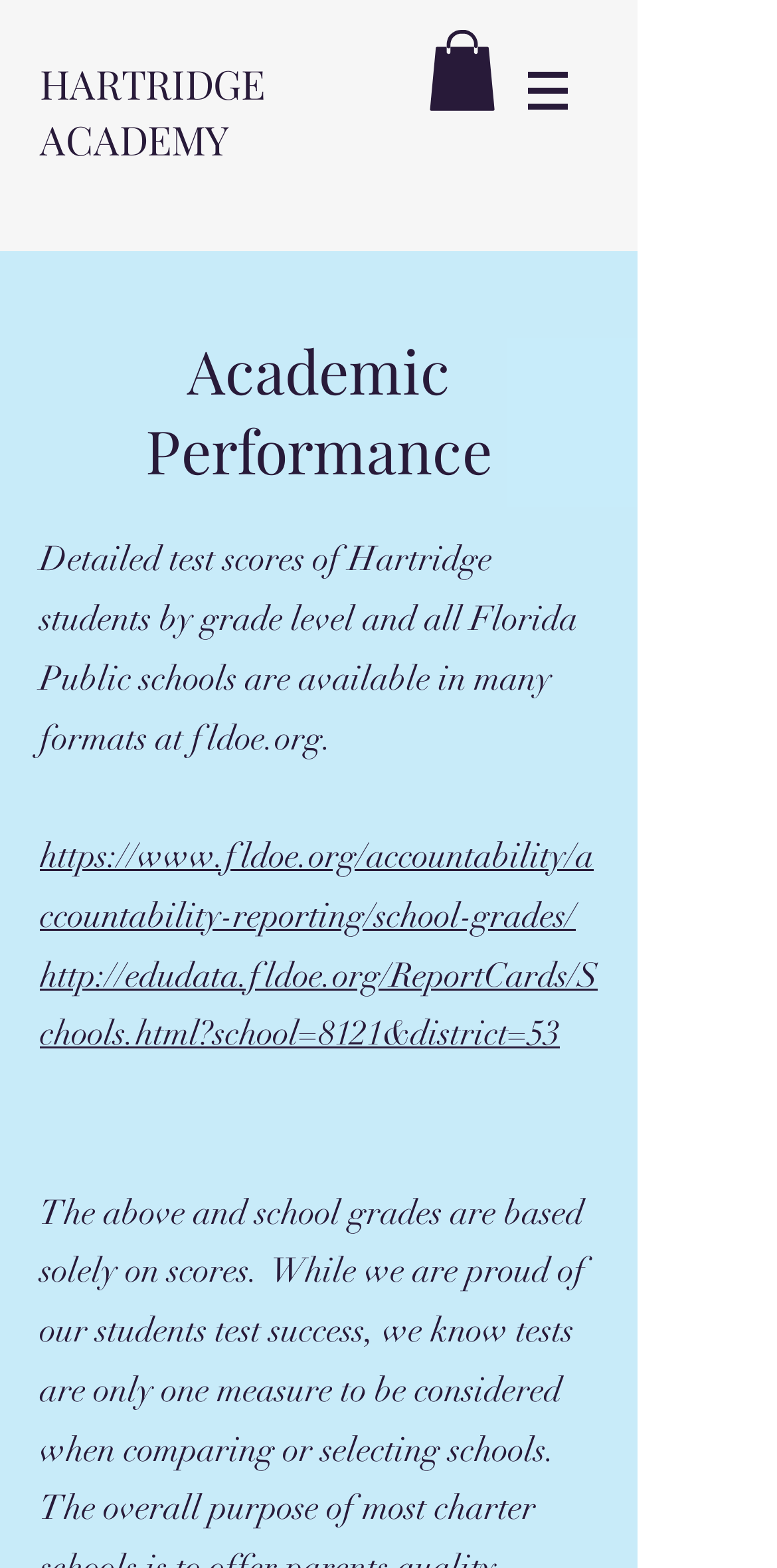Use a single word or phrase to answer the question: How many links are available on the page?

3